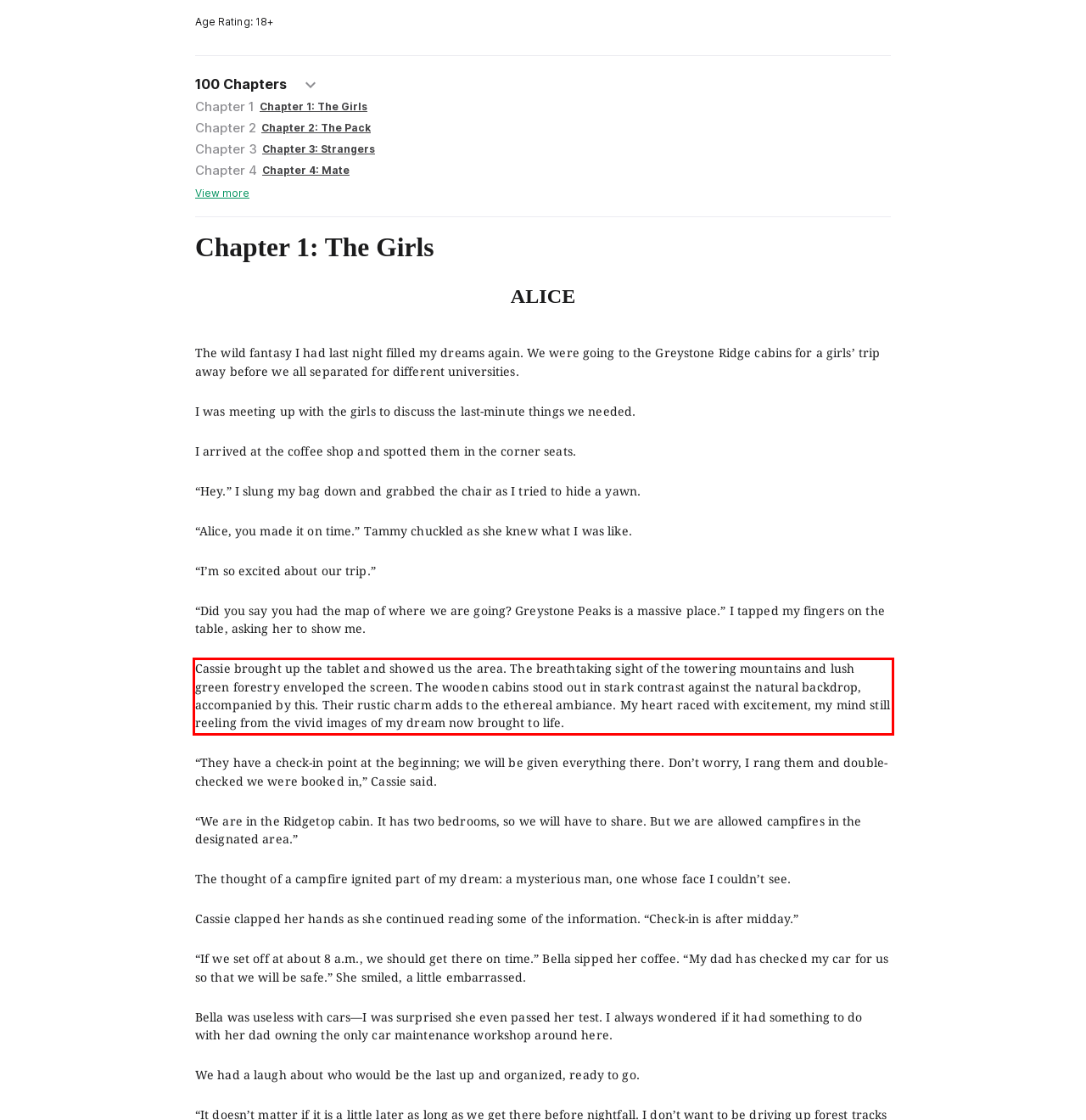Given a webpage screenshot with a red bounding box, perform OCR to read and deliver the text enclosed by the red bounding box.

Cassie brought up the tablet and showed us the area. The breathtaking sight of the towering mountains and lush green forestry enveloped the screen. The wooden cabins stood out in stark contrast against the natural backdrop, accompanied by this. Their rustic charm adds to the ethereal ambiance. My heart raced with excitement, my mind still reeling from the vivid images of my dream now brought to life.